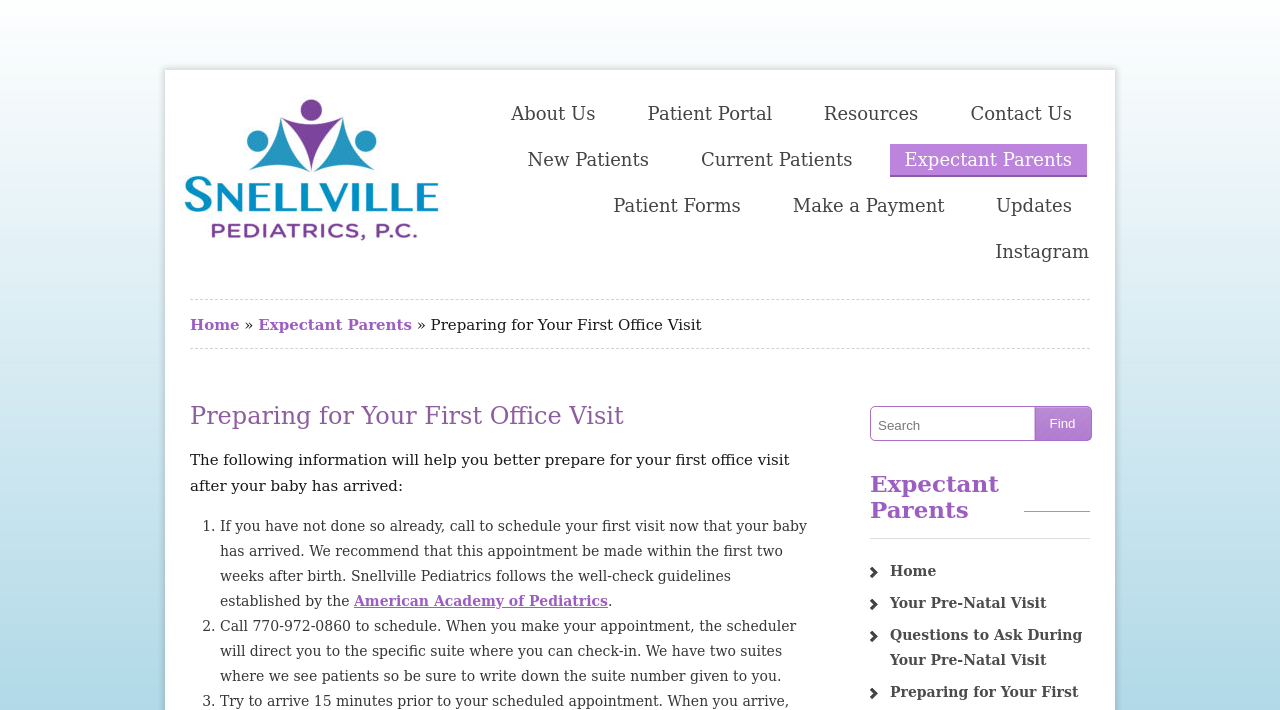Find the bounding box coordinates for the area you need to click to carry out the instruction: "Make a payment". The coordinates should be four float numbers between 0 and 1, indicated as [left, top, right, bottom].

[0.608, 0.268, 0.75, 0.311]